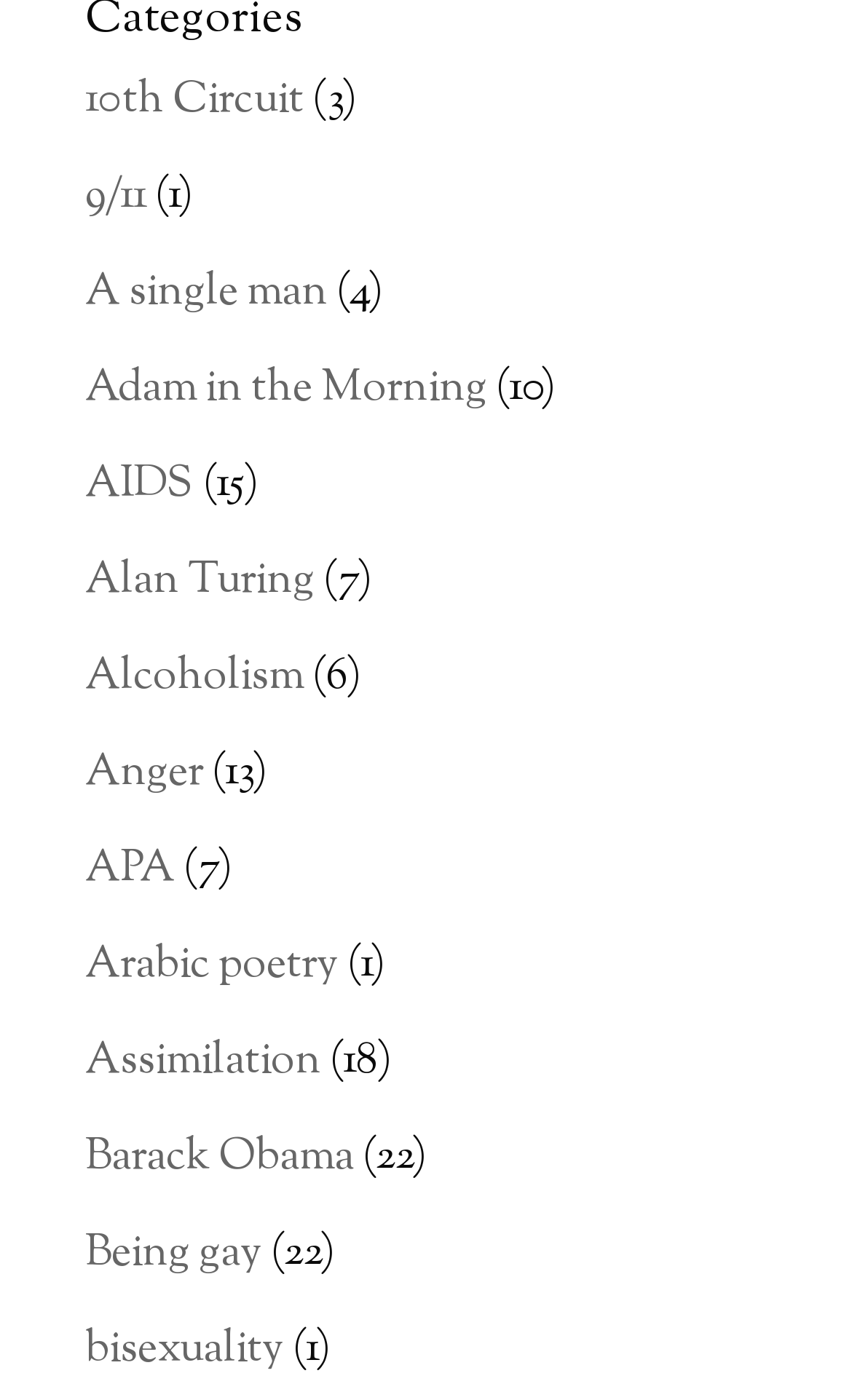Give a concise answer of one word or phrase to the question: 
What is the text next to the link 'AIDS'?

(15)